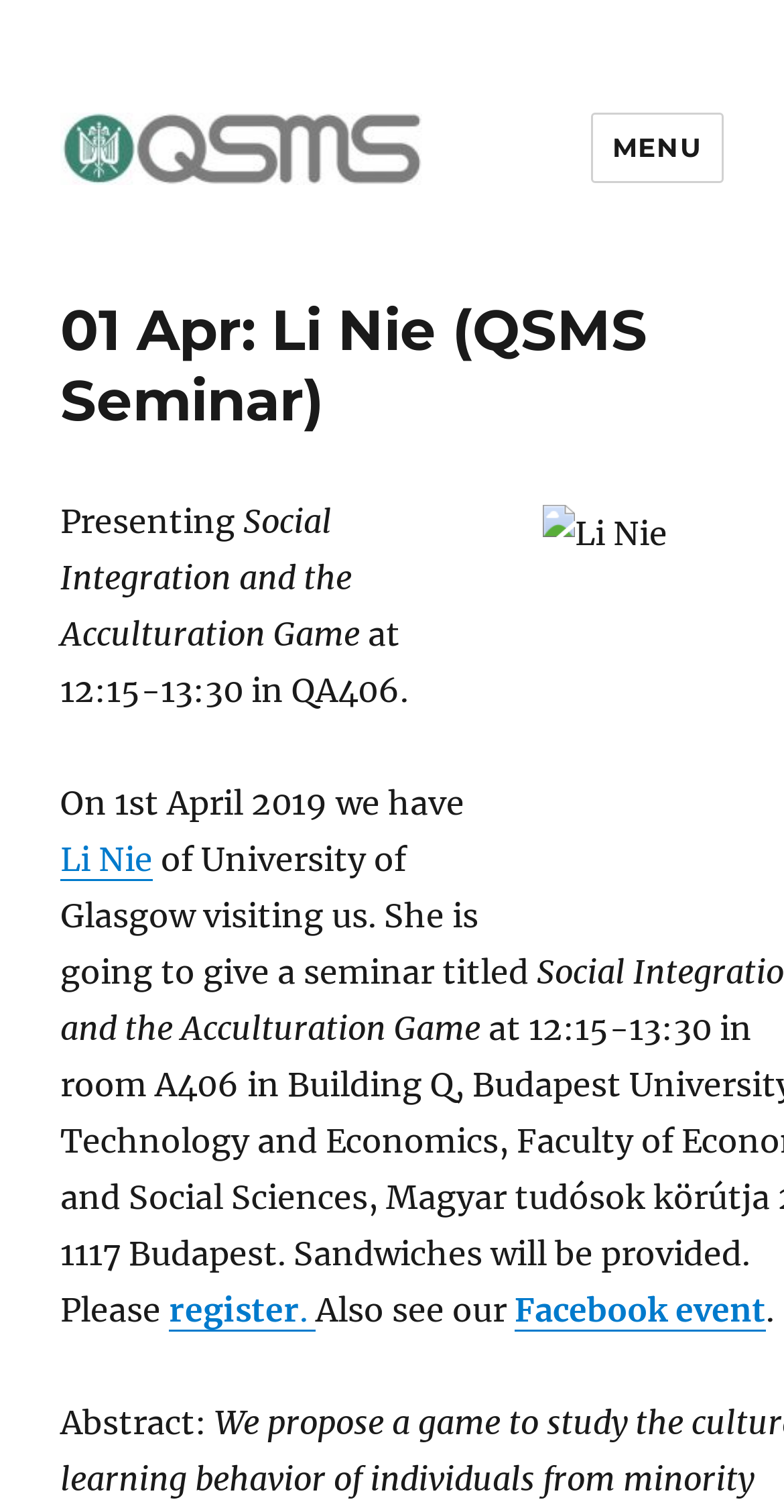Please reply with a single word or brief phrase to the question: 
How can I register for the seminar?

register